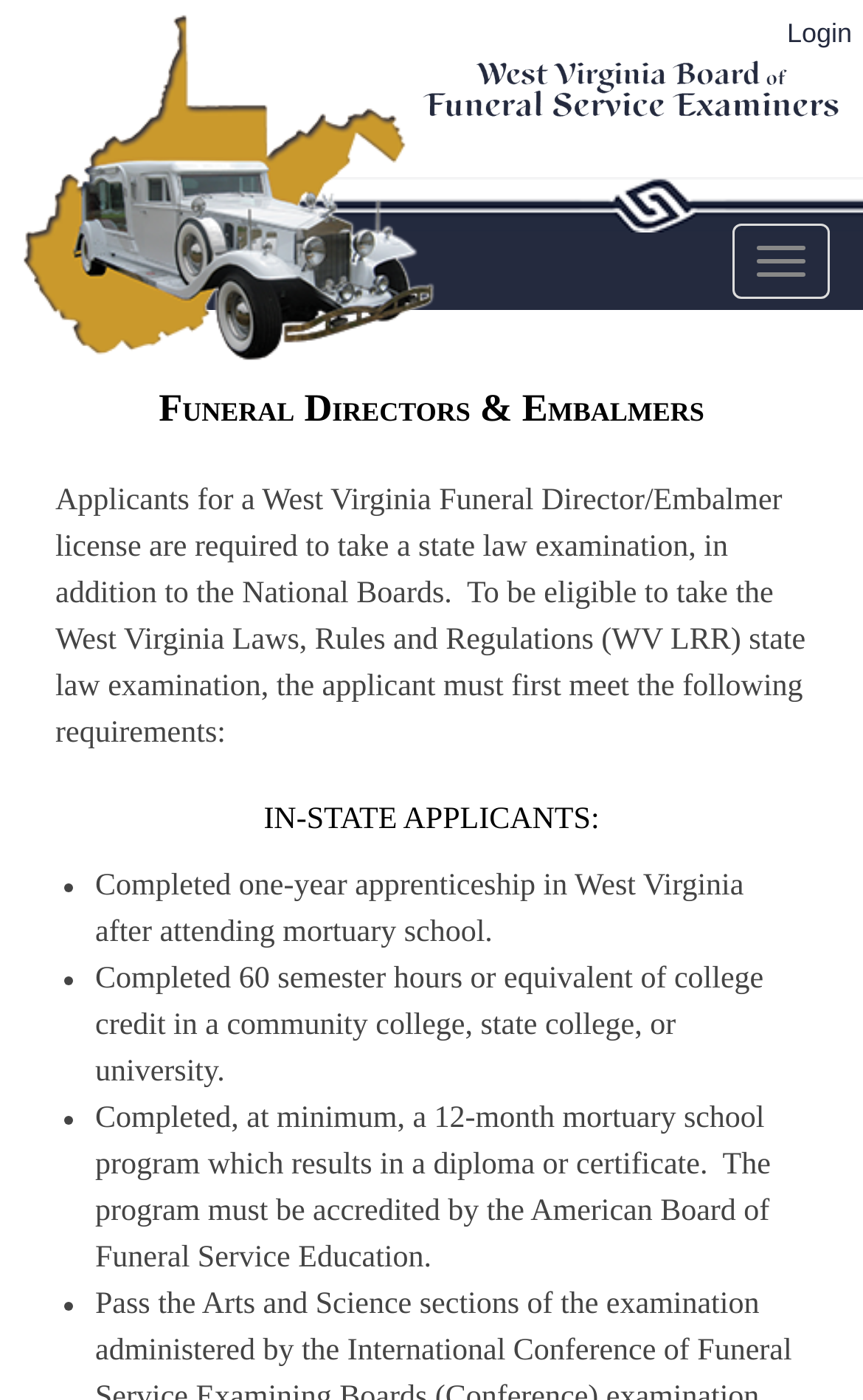What are the requirements for in-state applicants?
Please answer the question with as much detail and depth as you can.

The webpage lists three requirements for in-state applicants: completing one-year apprenticeship in West Virginia after attending mortuary school, completing 60 semester hours or equivalent of college credit, and completing a 12-month mortuary school program accredited by the American Board of Funeral Service Education.